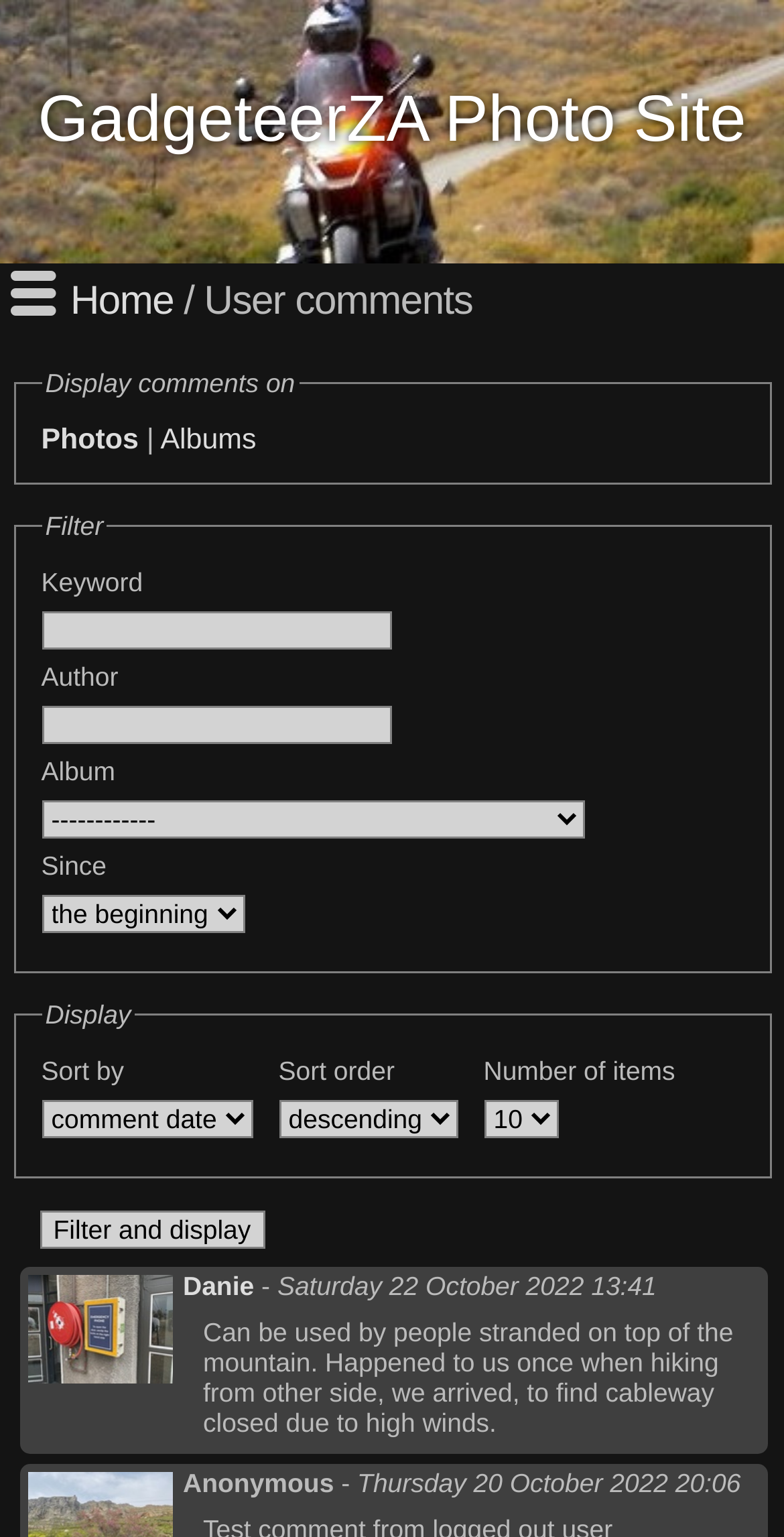Highlight the bounding box coordinates of the element that should be clicked to carry out the following instruction: "Click on 'GadgeteerZA Photo Site'". The coordinates must be given as four float numbers ranging from 0 to 1, i.e., [left, top, right, bottom].

[0.0, 0.0, 1.0, 0.171]